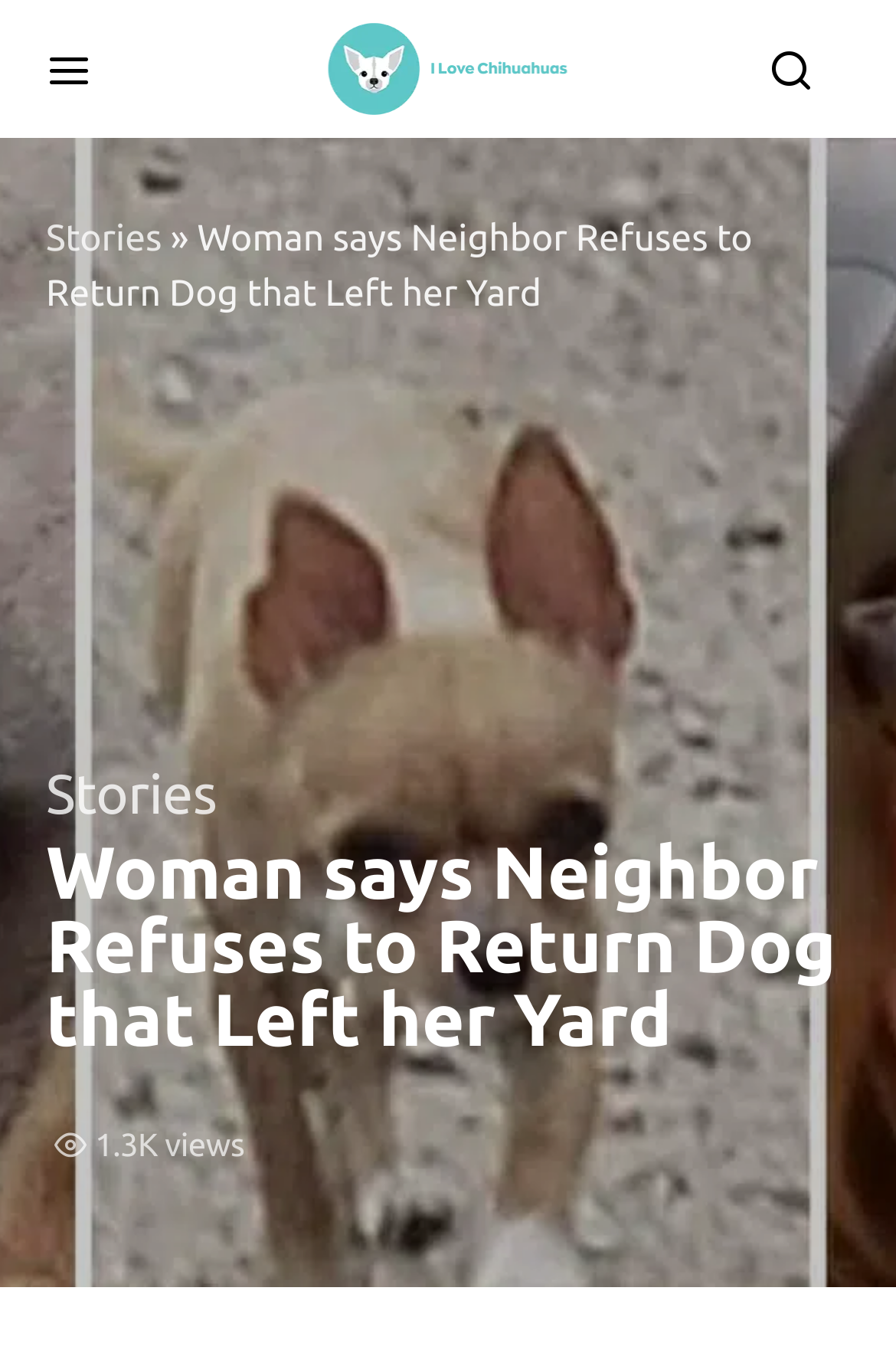Respond with a single word or phrase to the following question: What is the woman trying to do?

Get her dog back